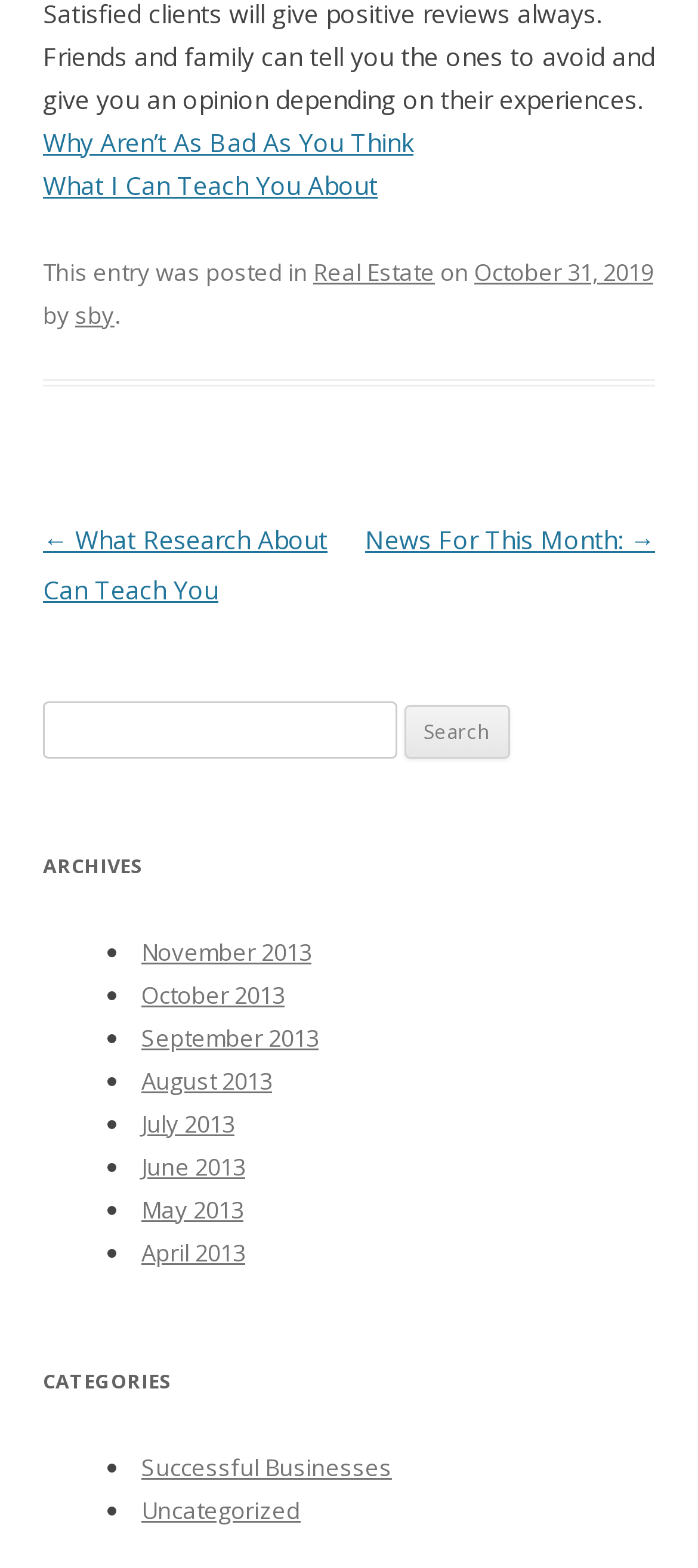Please identify the bounding box coordinates of the region to click in order to complete the task: "View archives for November 2013". The coordinates must be four float numbers between 0 and 1, specified as [left, top, right, bottom].

[0.203, 0.597, 0.446, 0.617]